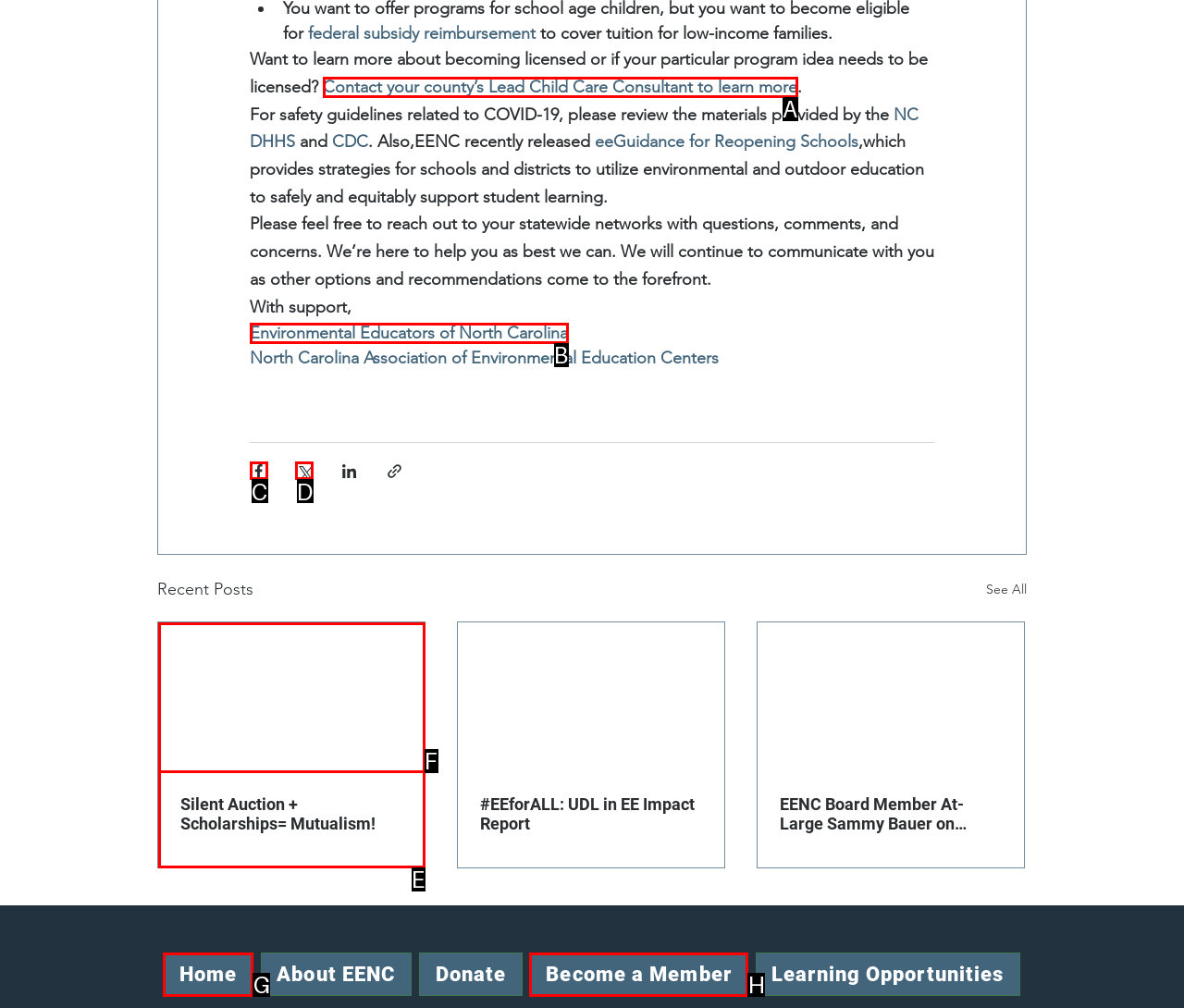Determine which option should be clicked to carry out this task: Share via Facebook
State the letter of the correct choice from the provided options.

C